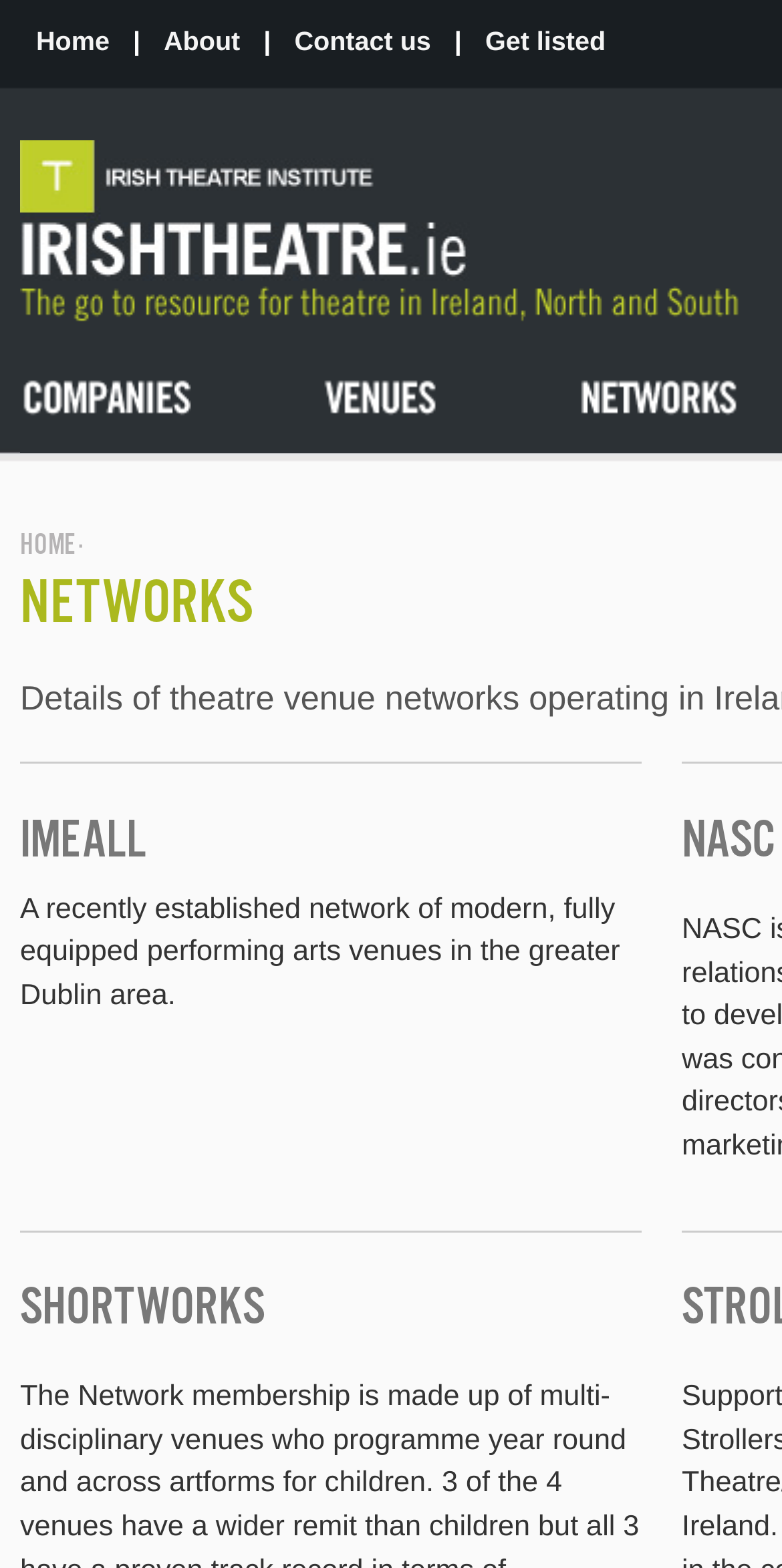Identify the coordinates of the bounding box for the element that must be clicked to accomplish the instruction: "learn about IMEALL".

[0.026, 0.52, 0.821, 0.554]